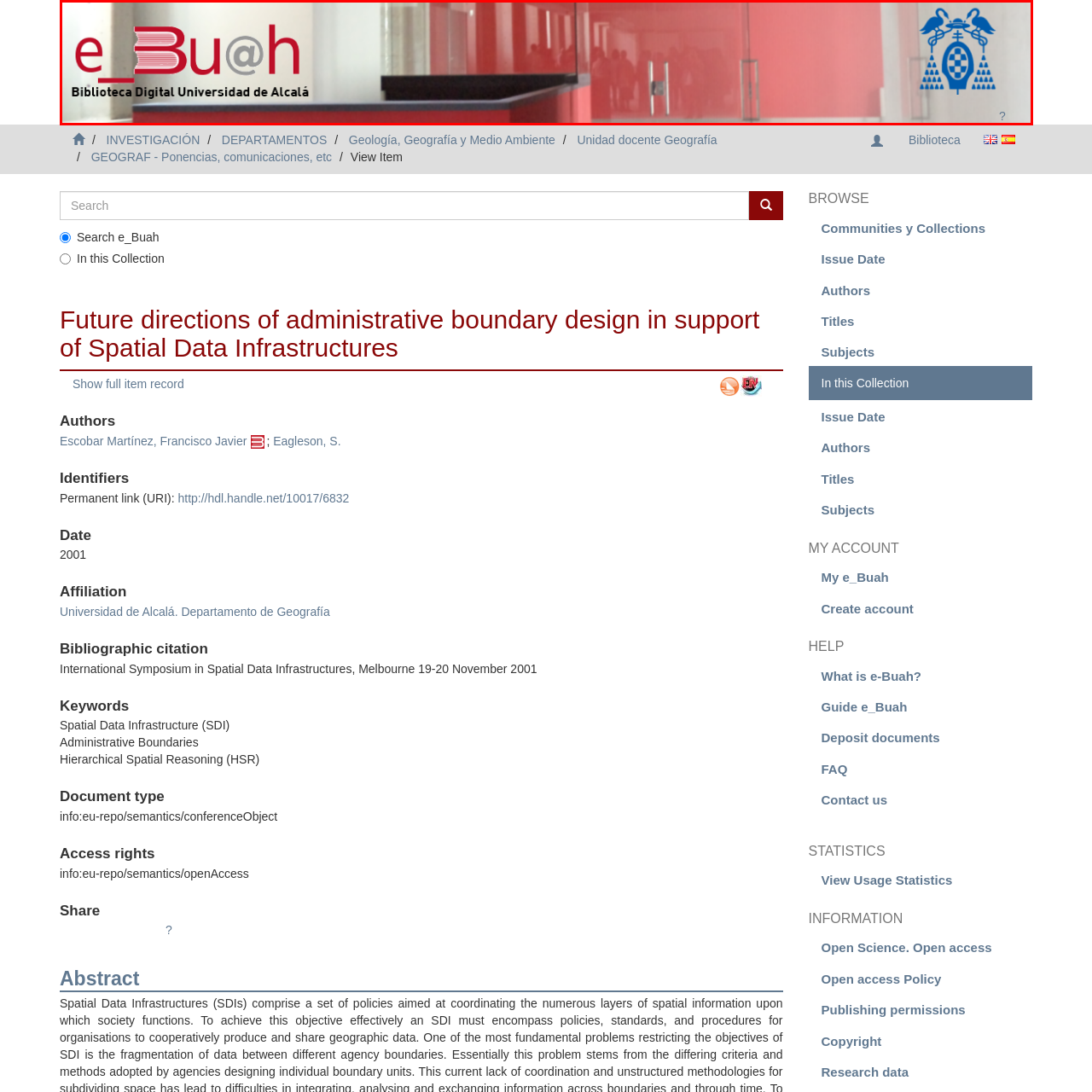What color are the walls in the background?
View the image contained within the red box and provide a one-word or short-phrase answer to the question.

Bright red